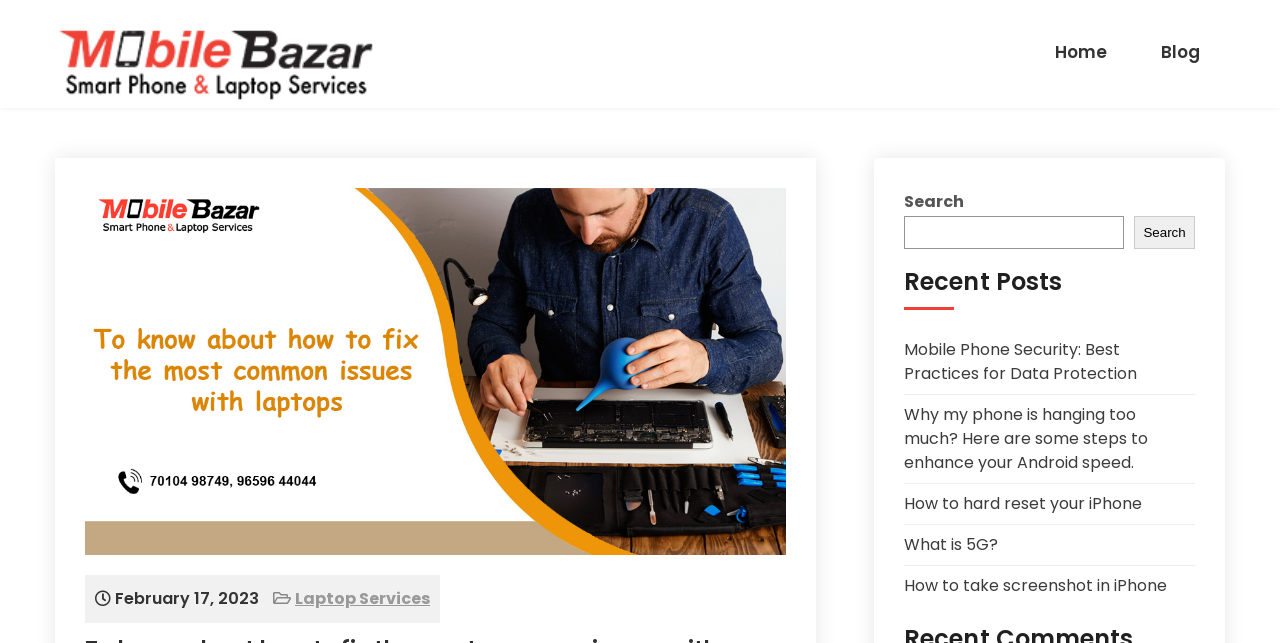How many recent posts are listed?
Using the visual information, answer the question in a single word or phrase.

5